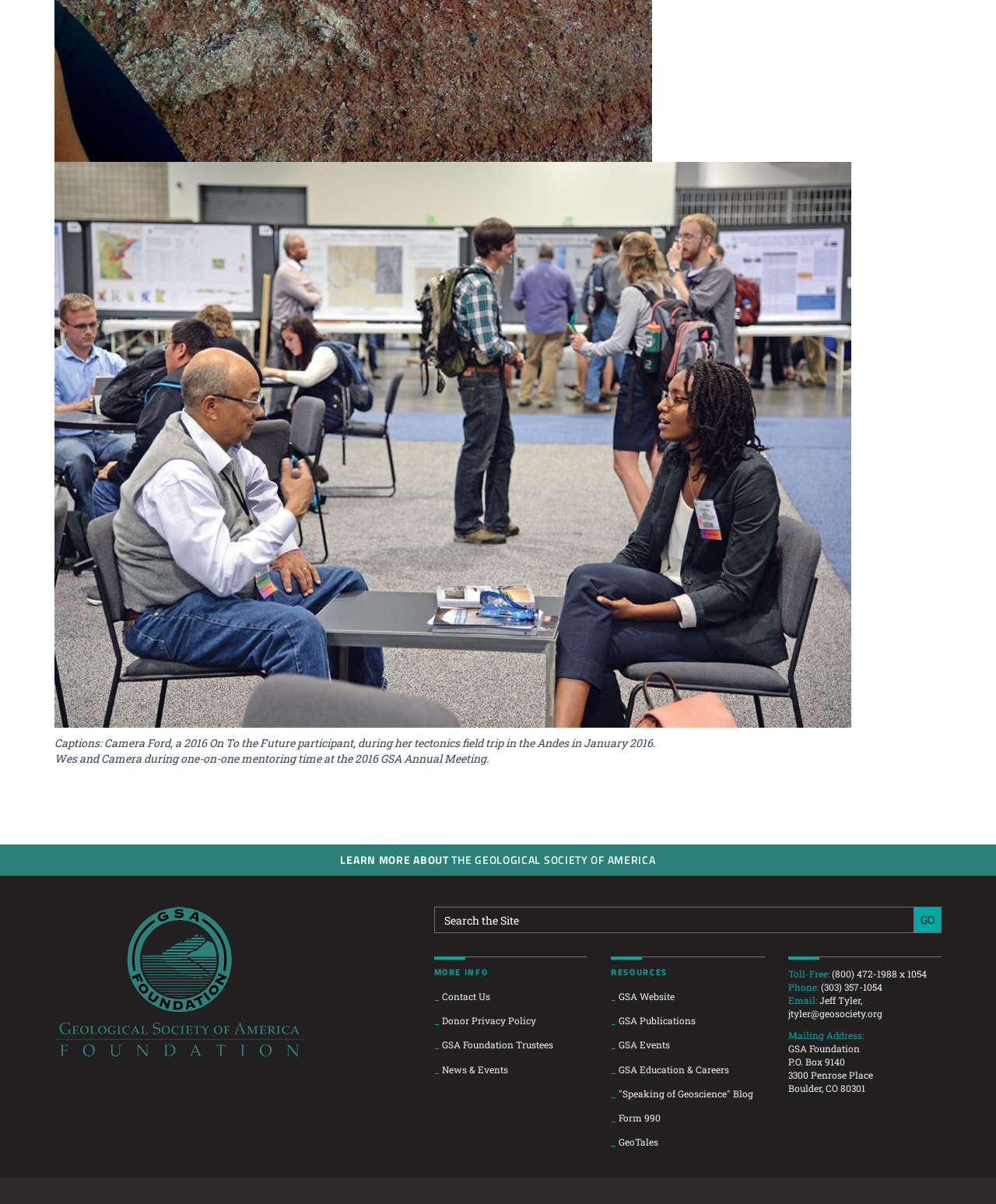Determine the bounding box for the HTML element described here: "The Geological Society of America". The coordinates should be given as [left, top, right, bottom] with each number being a float between 0 and 1.

[0.453, 0.707, 0.658, 0.721]